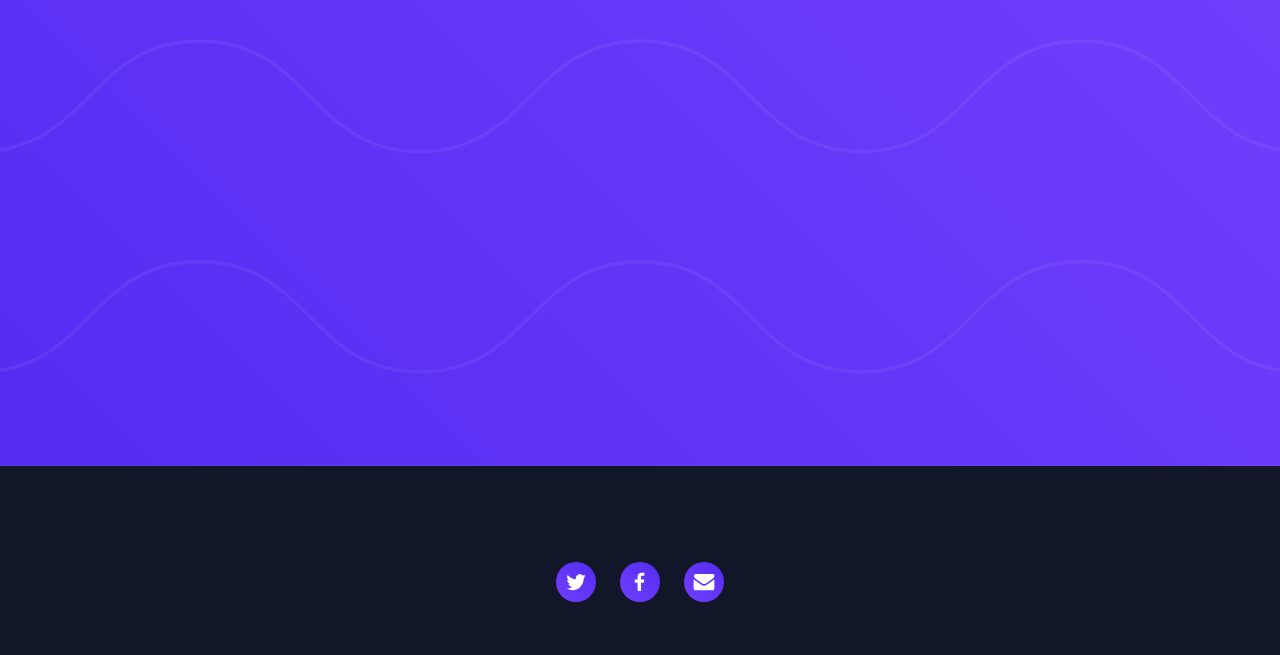Answer the following inquiry with a single word or phrase:
How many links with the Chevron Right (Light) icon are present?

3